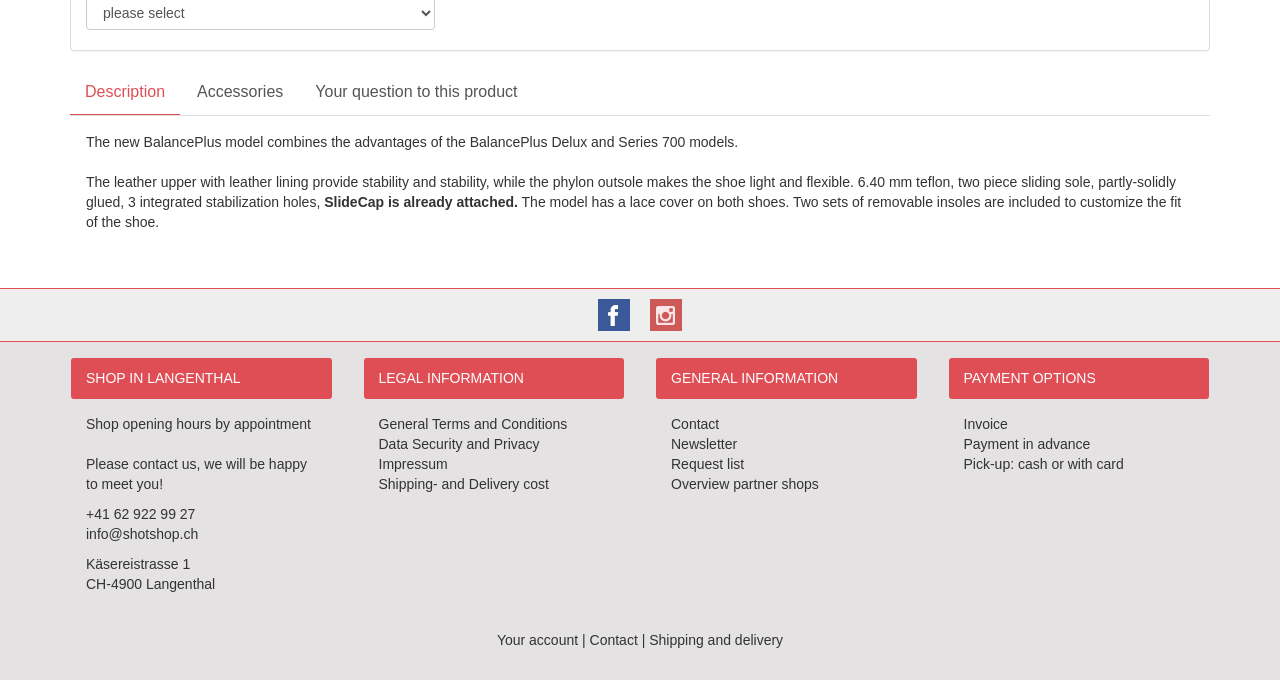Carefully examine the image and provide an in-depth answer to the question: What is the phone number to contact for shop opening hours?

The question can be answered by reading the link element with the phone number, which is located below the 'Shop opening hours by appointment' text.